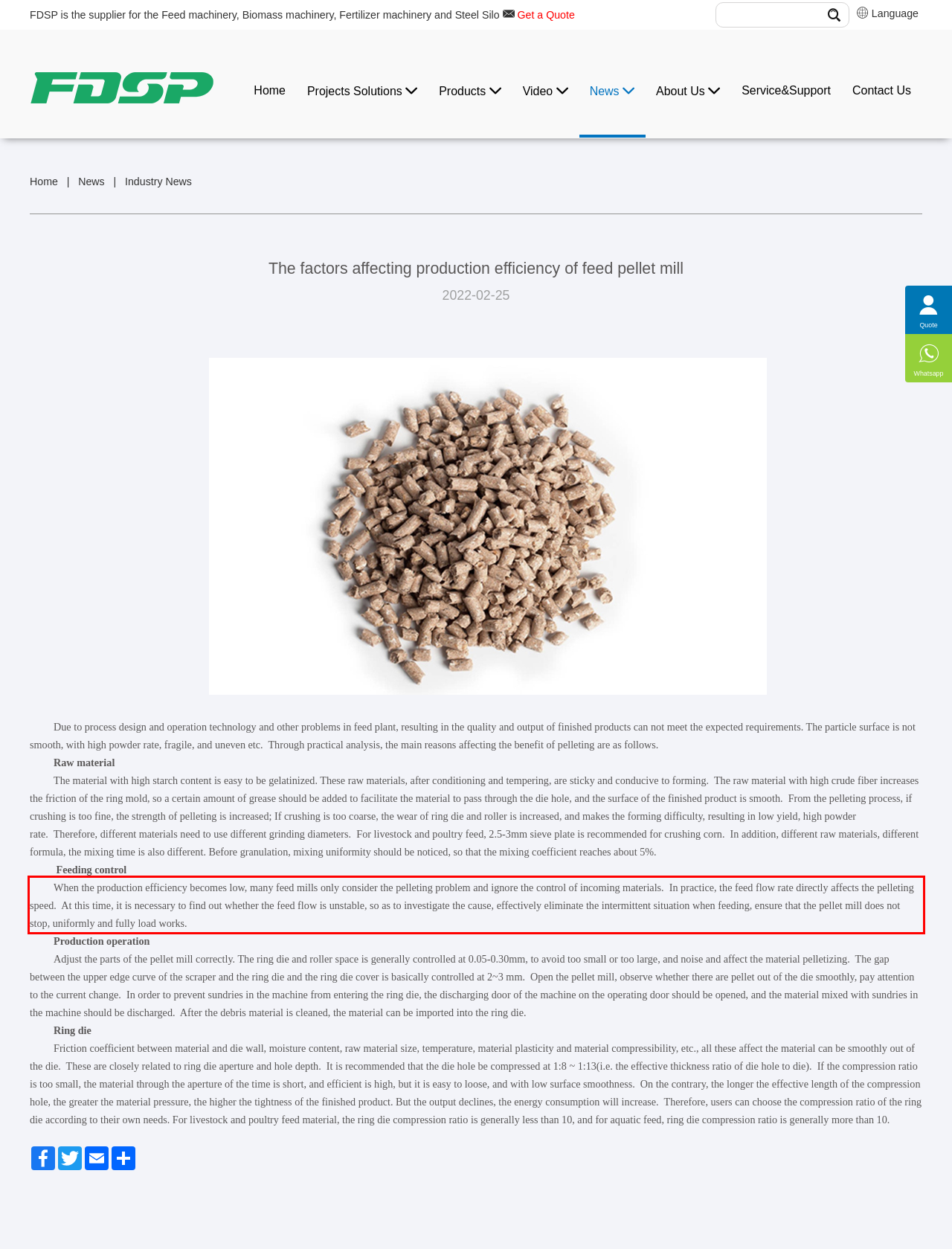Look at the provided screenshot of the webpage and perform OCR on the text within the red bounding box.

When the production efficiency becomes low, many feed mills only consider the pelleting problem and ignore the control of incoming materials. In practice, the feed flow rate directly affects the pelleting speed. At this time, it is necessary to find out whether the feed flow is unstable, so as to investigate the cause, effectively eliminate the intermittent situation when feeding, ensure that the pellet mill does not stop, uniformly and fully load works.